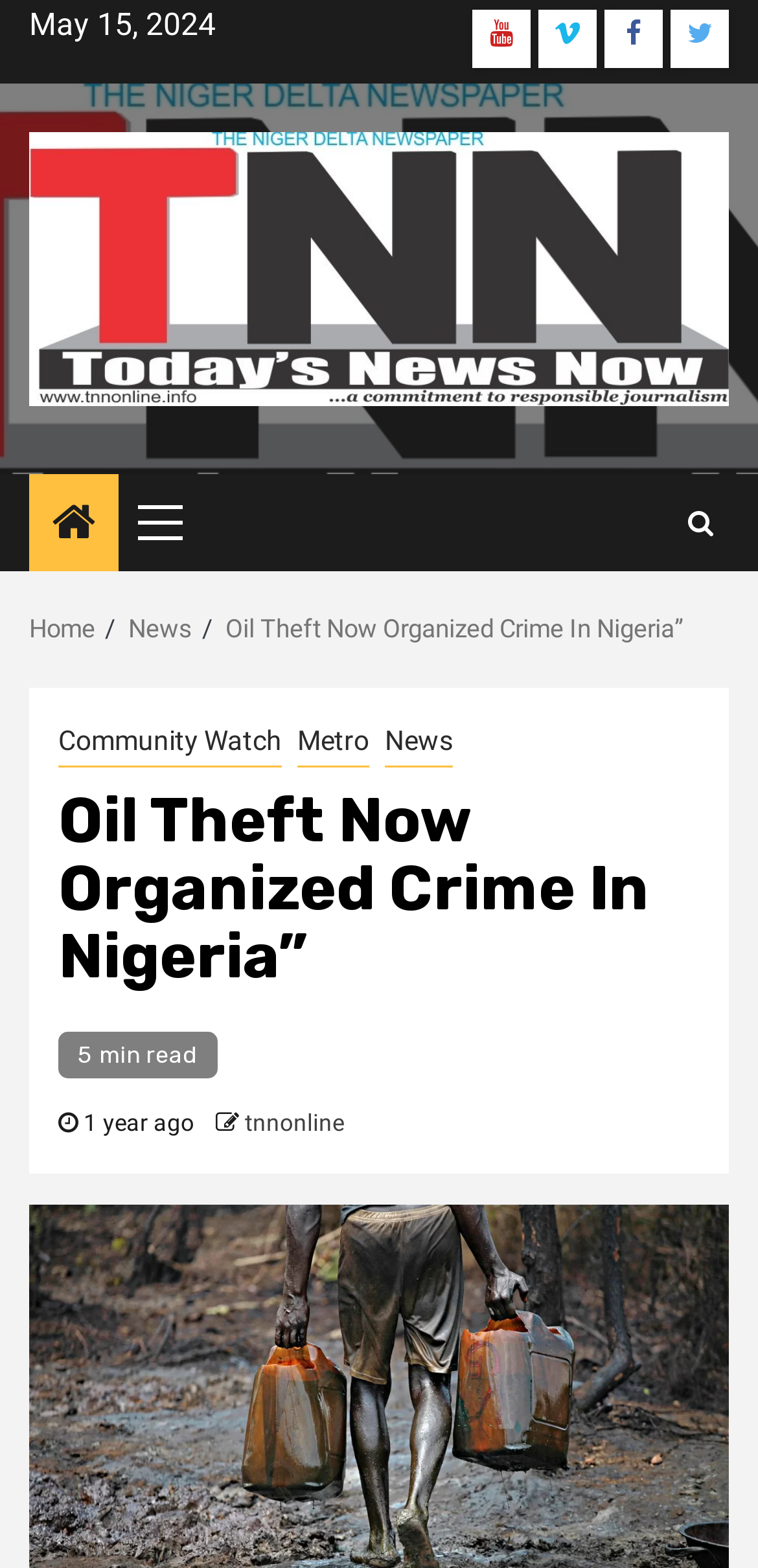Who is the author of the article?
Observe the image and answer the question with a one-word or short phrase response.

Not specified